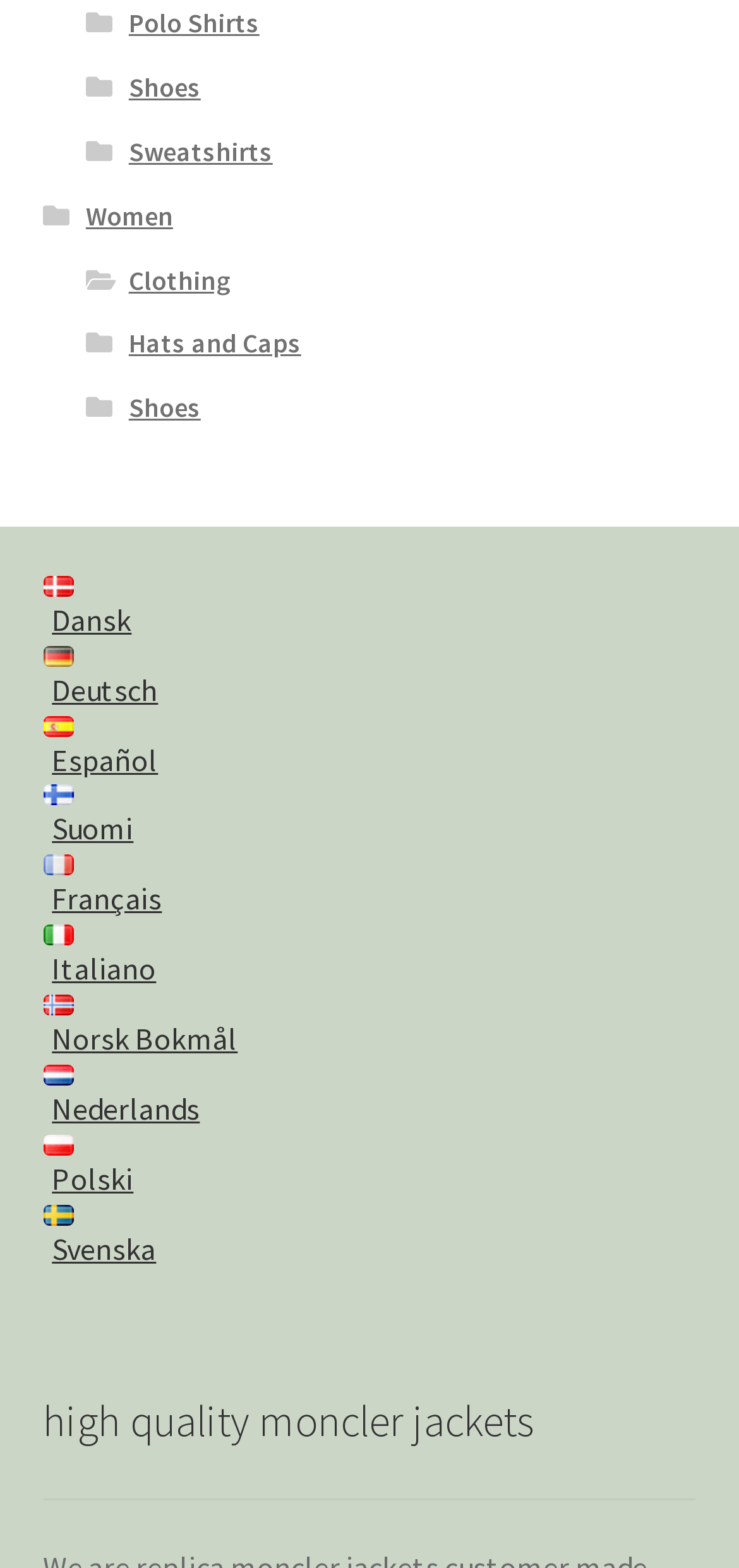Using the information from the screenshot, answer the following question thoroughly:
What is the brand name mentioned on the webpage?

By examining the StaticText element on the webpage, I can see that the brand name 'Moncler' is mentioned, specifically in the context of 'high quality moncler jackets'.